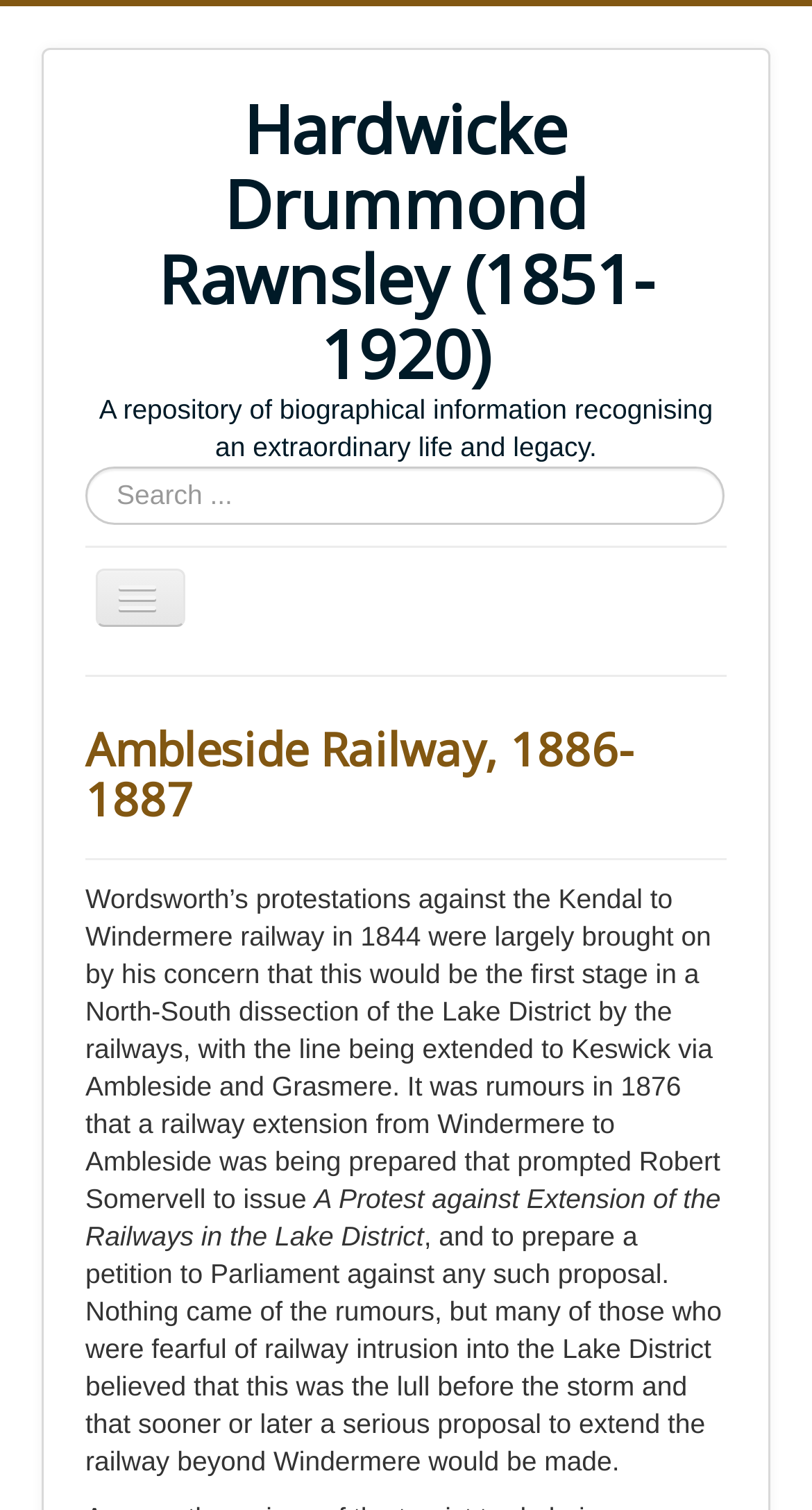Determine the bounding box coordinates of the target area to click to execute the following instruction: "Go to the biography page."

[0.105, 0.49, 0.895, 0.534]